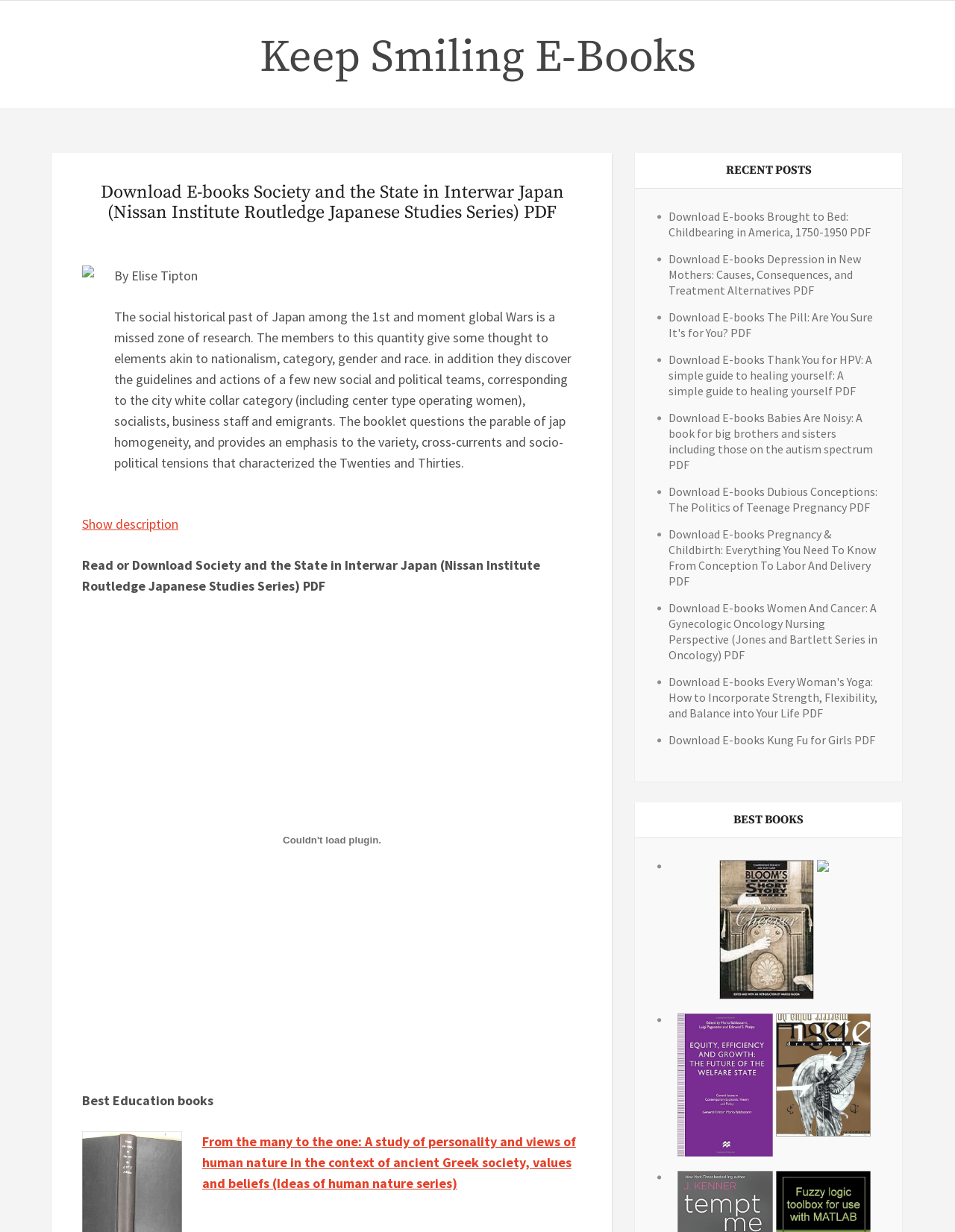Can you determine the bounding box coordinates of the area that needs to be clicked to fulfill the following instruction: "Check Facebook page"?

None